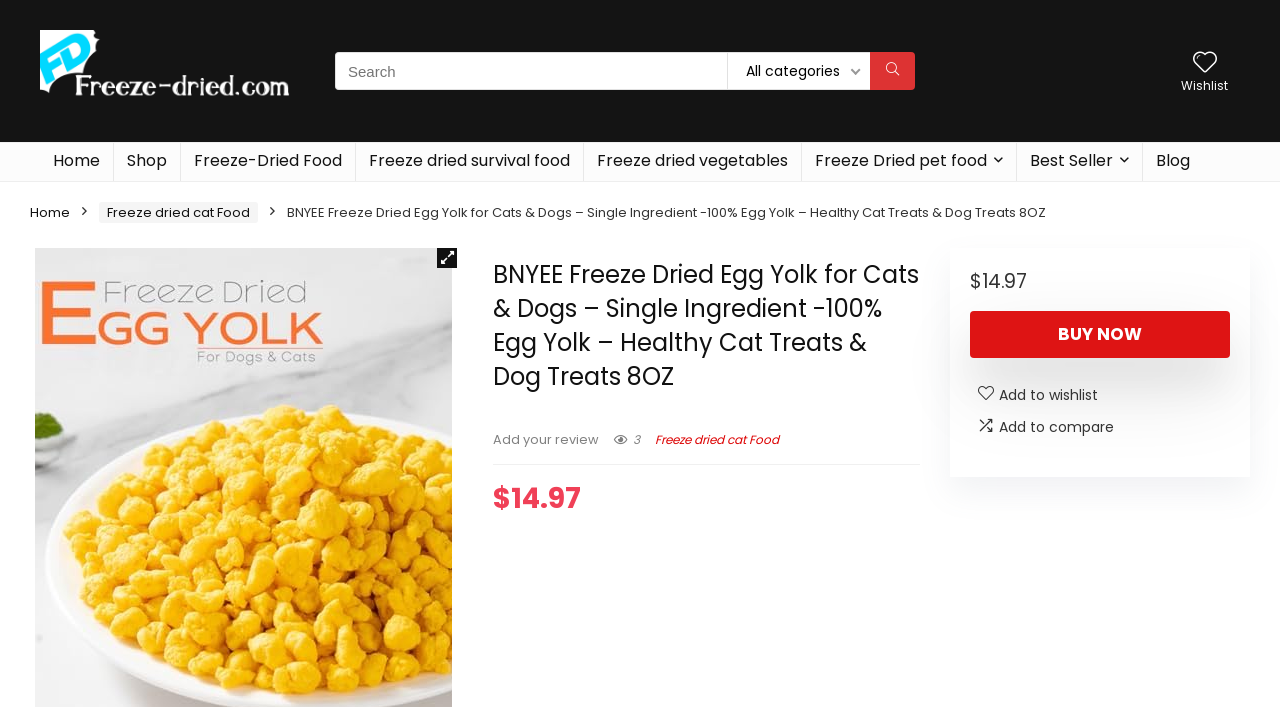What is the category of the product?
Can you provide a detailed and comprehensive answer to the question?

The category of the product is located in the breadcrumb navigation, and it is 'Freeze dried cat Food'.